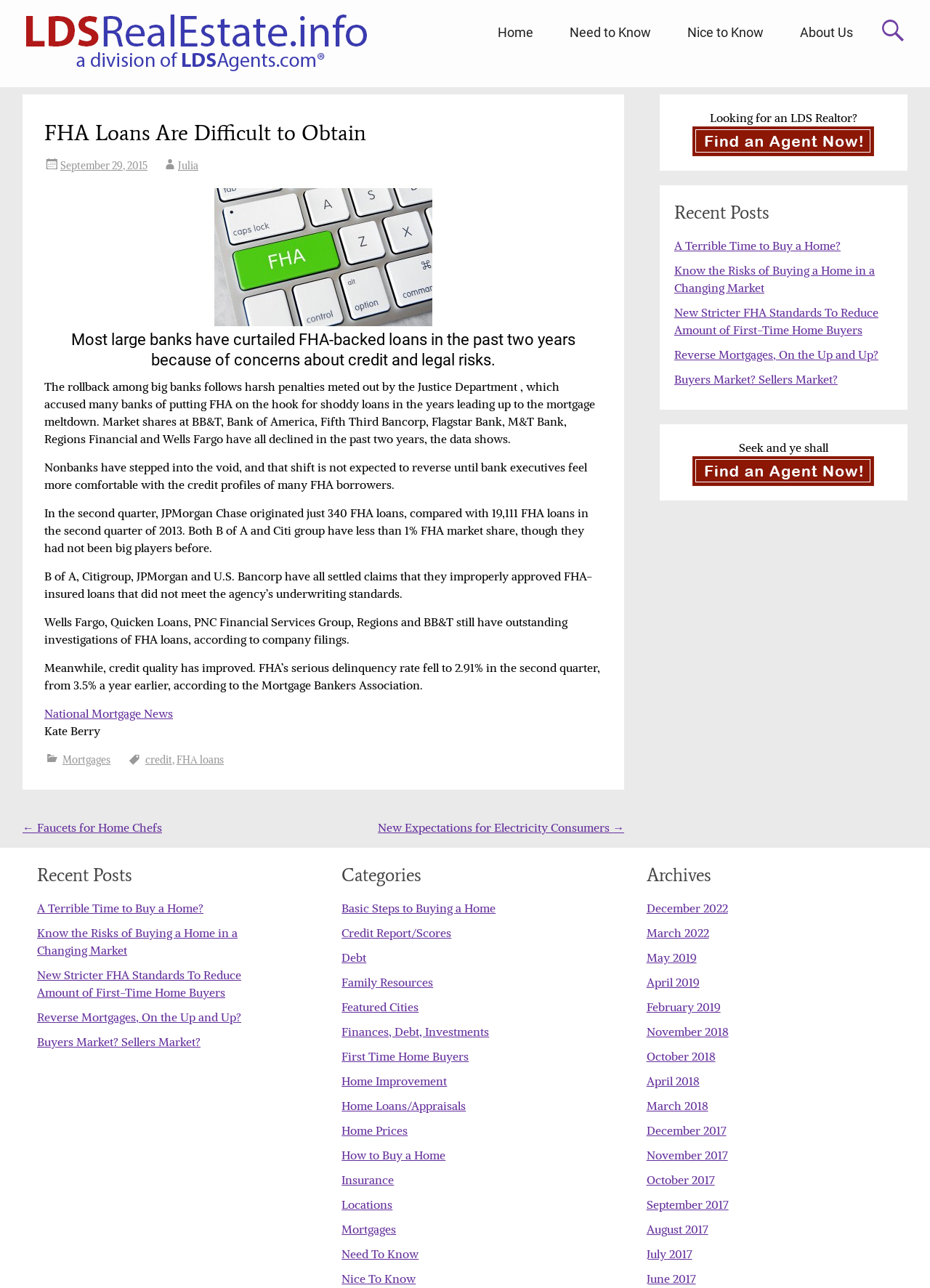What is the date of the article?
Look at the image and answer the question with a single word or phrase.

September 29, 2015